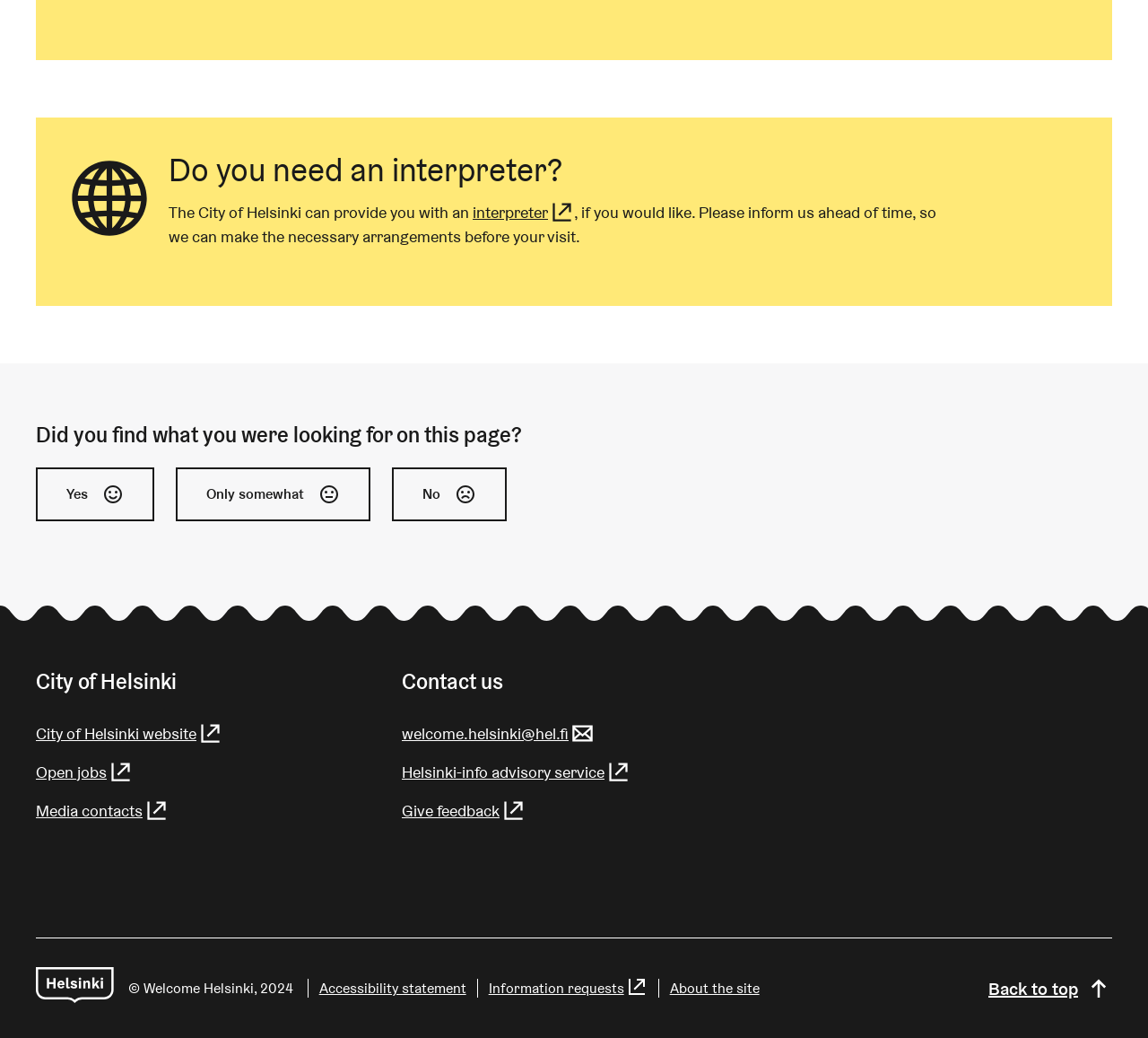Please answer the following question using a single word or phrase: 
What options are available for feedback?

Give feedback link